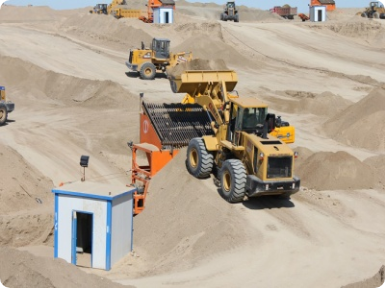Break down the image and provide a full description, noting any significant aspects.

The image depicts a busy coal mining operation in South Africa. In the foreground, a large yellow wheel loader is seen transporting material, maneuvering piles of coal and earth. Its bucket is raised, engaged in the process of loading materials into a conveyor system on the right. The conveyor is further facilitating the movement of mined resources. 

To the left, a small blue office structure is visible, likely serving as an equipment shed or control station, overseeing the mining activities. In the background, additional machinery and vehicles, including more loaders and excavators, can be seen working on the sandy terrain, highlighting the extensive scale of mining operations in this region. The scene effectively captures the dynamic environment and heavy equipment characteristic of the coal mining industry, emphasizing both the machinery in action and the vastness of the mining site.